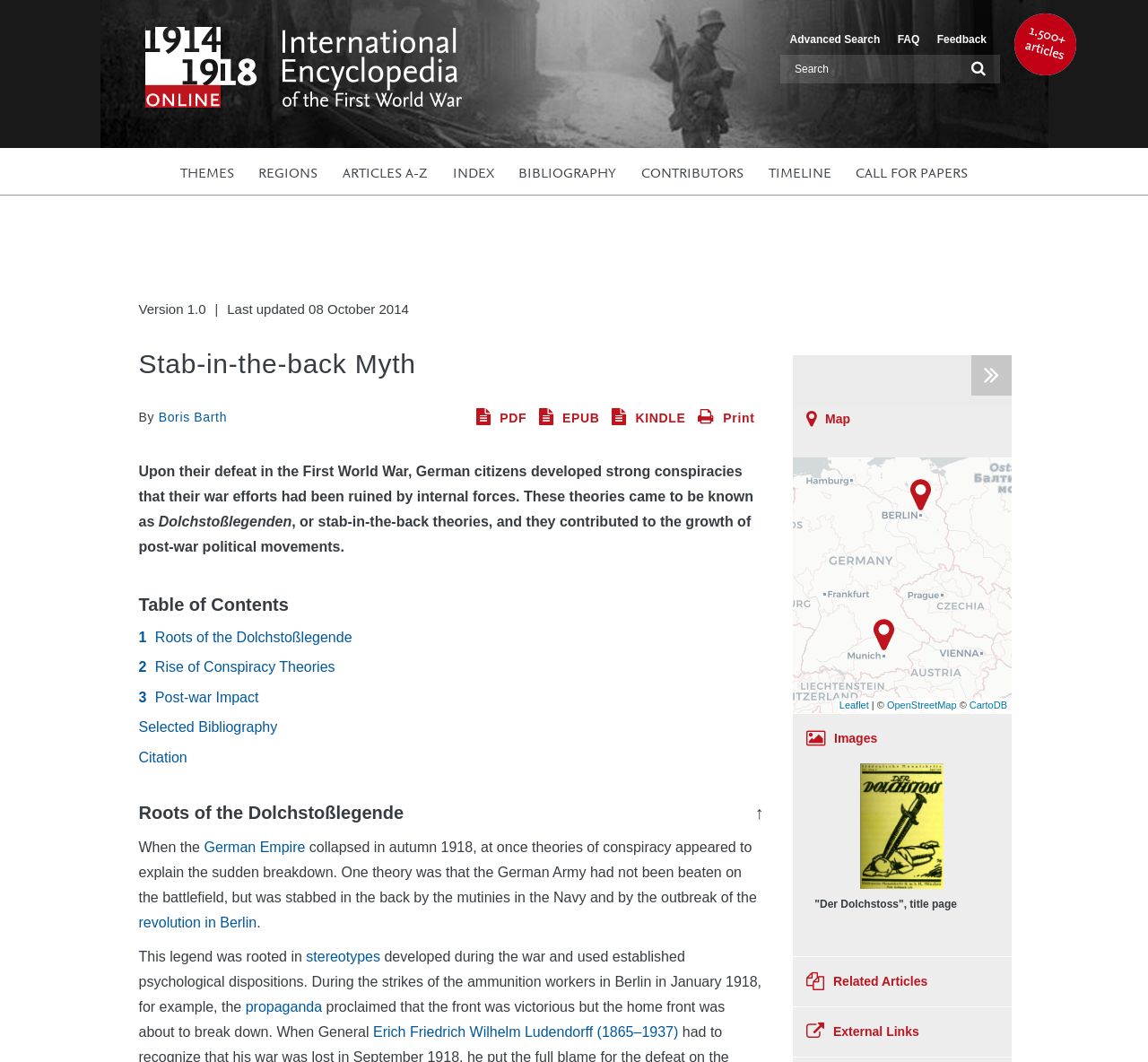Answer with a single word or phrase: 
What is the name of the empire that collapsed in autumn 1918?

German Empire